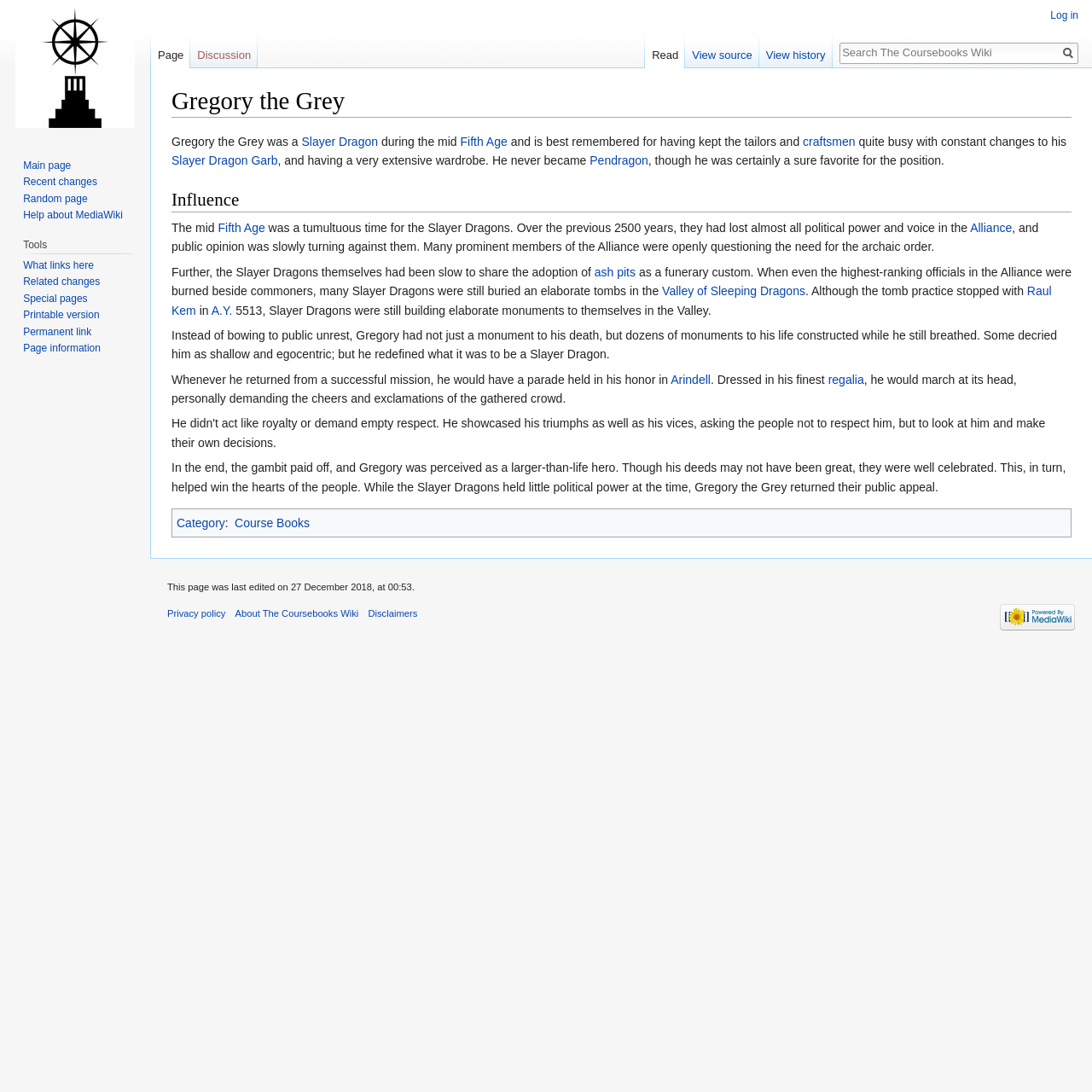Could you highlight the region that needs to be clicked to execute the instruction: "View history"?

[0.695, 0.031, 0.762, 0.063]